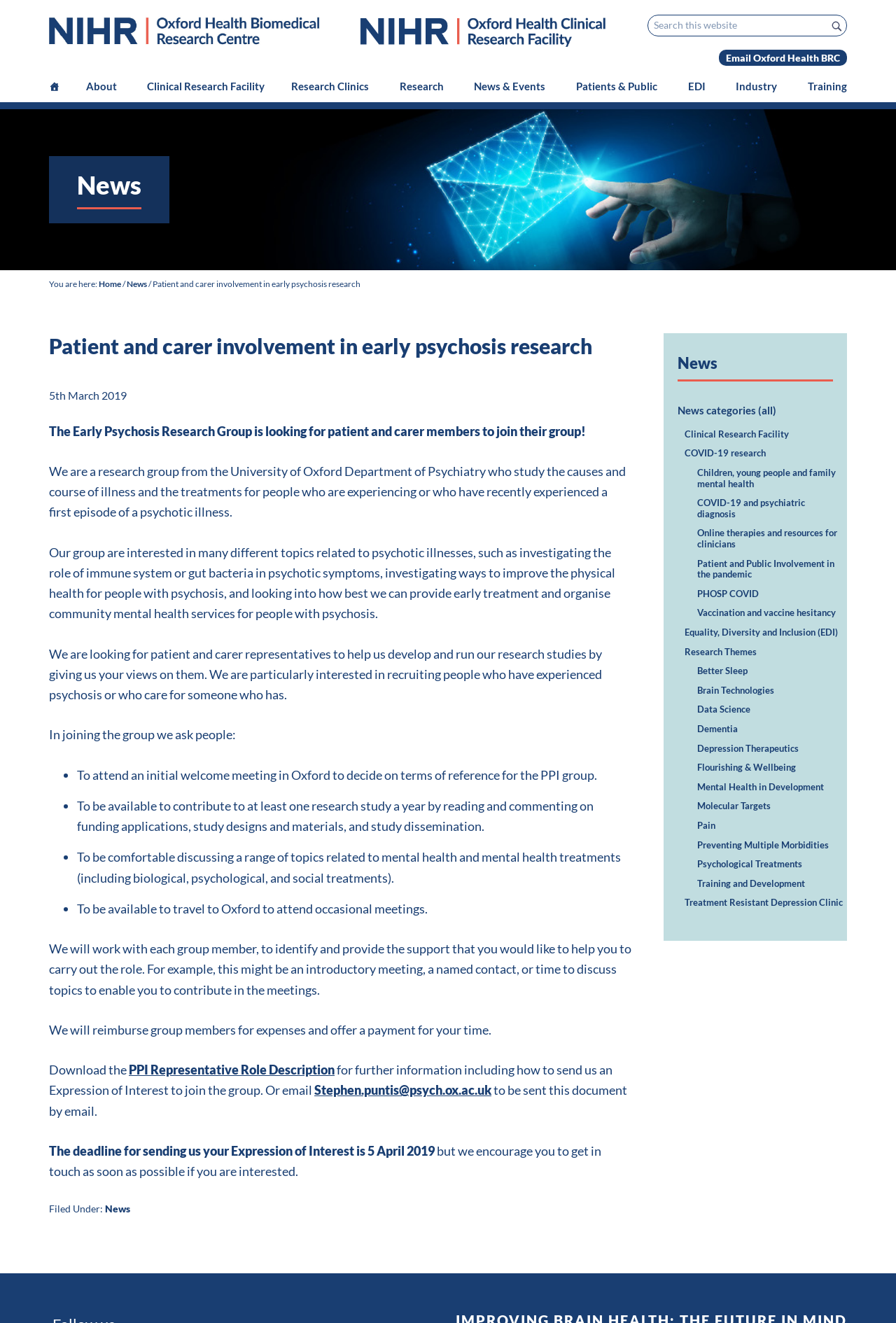Produce a meticulous description of the webpage.

The webpage is about patient and carer involvement in early psychosis research at the NIHR Oxford Health Biomedical Research Centre. At the top, there are four "skip to" links, followed by two logos, a search bar, and an email link. Below these, there is a main navigation menu with nine links, including "Home", "About", "Clinical Research Facility", and "News & Events".

The main content of the page is an article about patient and carer involvement in early psychosis research. The article has a heading, a date, and several paragraphs of text. The text explains that the research group is looking for patient and carer members to join their group and help develop and run research studies. It outlines the roles and responsibilities of these members, including attending meetings, reading and commenting on funding applications, and discussing topics related to mental health.

The article also mentions that the group will provide support to its members, reimburse expenses, and offer payment for their time. There is a link to download a document with further information, including how to express interest in joining the group.

On the right side of the page, there is a primary sidebar with several links to news categories, including "Clinical Research Facility", "COVID-19 research", and "Patient and Public Involvement in the pandemic". There are also links to research themes, such as "Better Sleep", "Brain Technologies", and "Data Science".

At the bottom of the page, there is a footer with a link to "News" and a list of news categories.